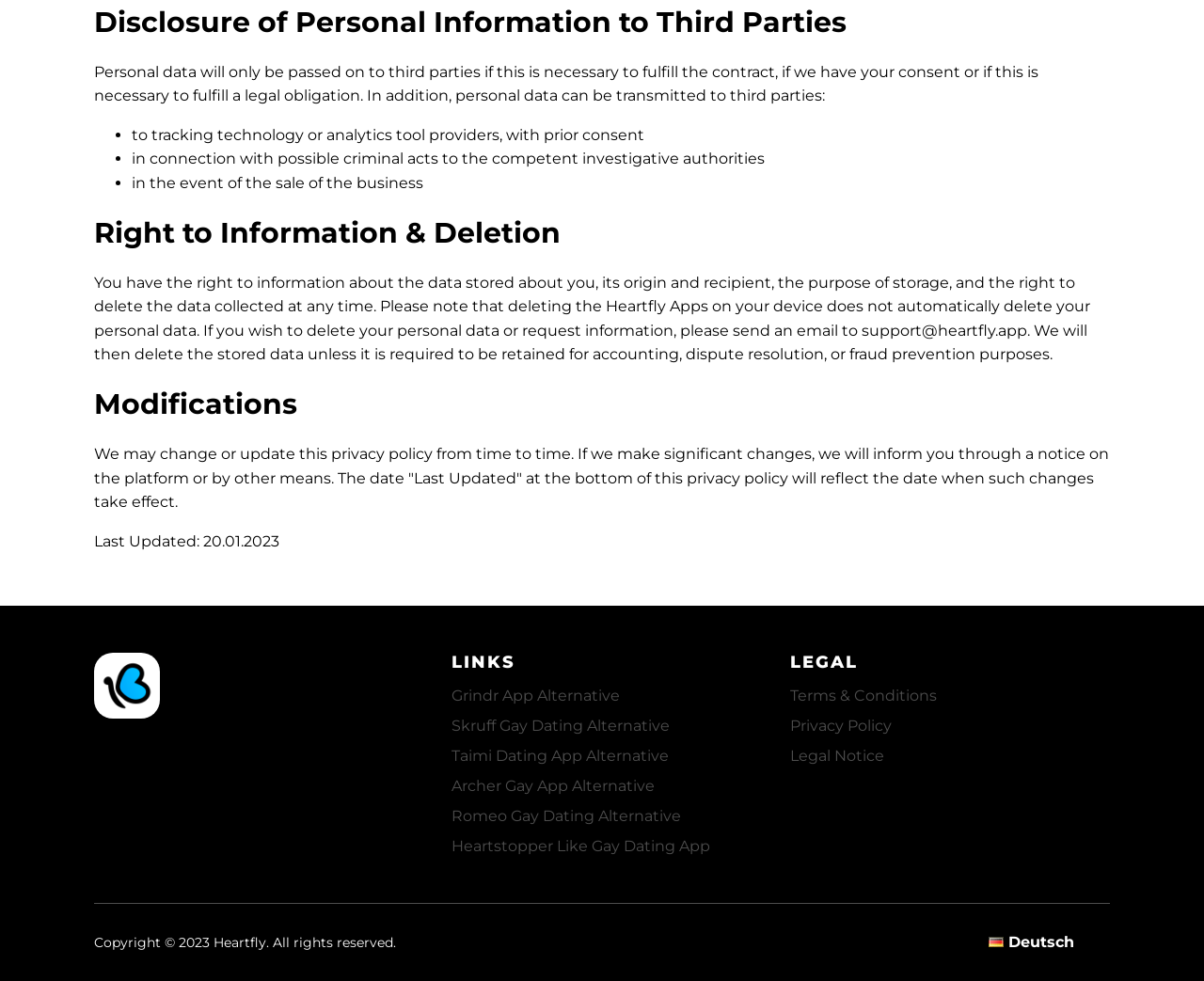Locate the bounding box coordinates of the clickable area needed to fulfill the instruction: "Search for bikes, gear, and news".

None